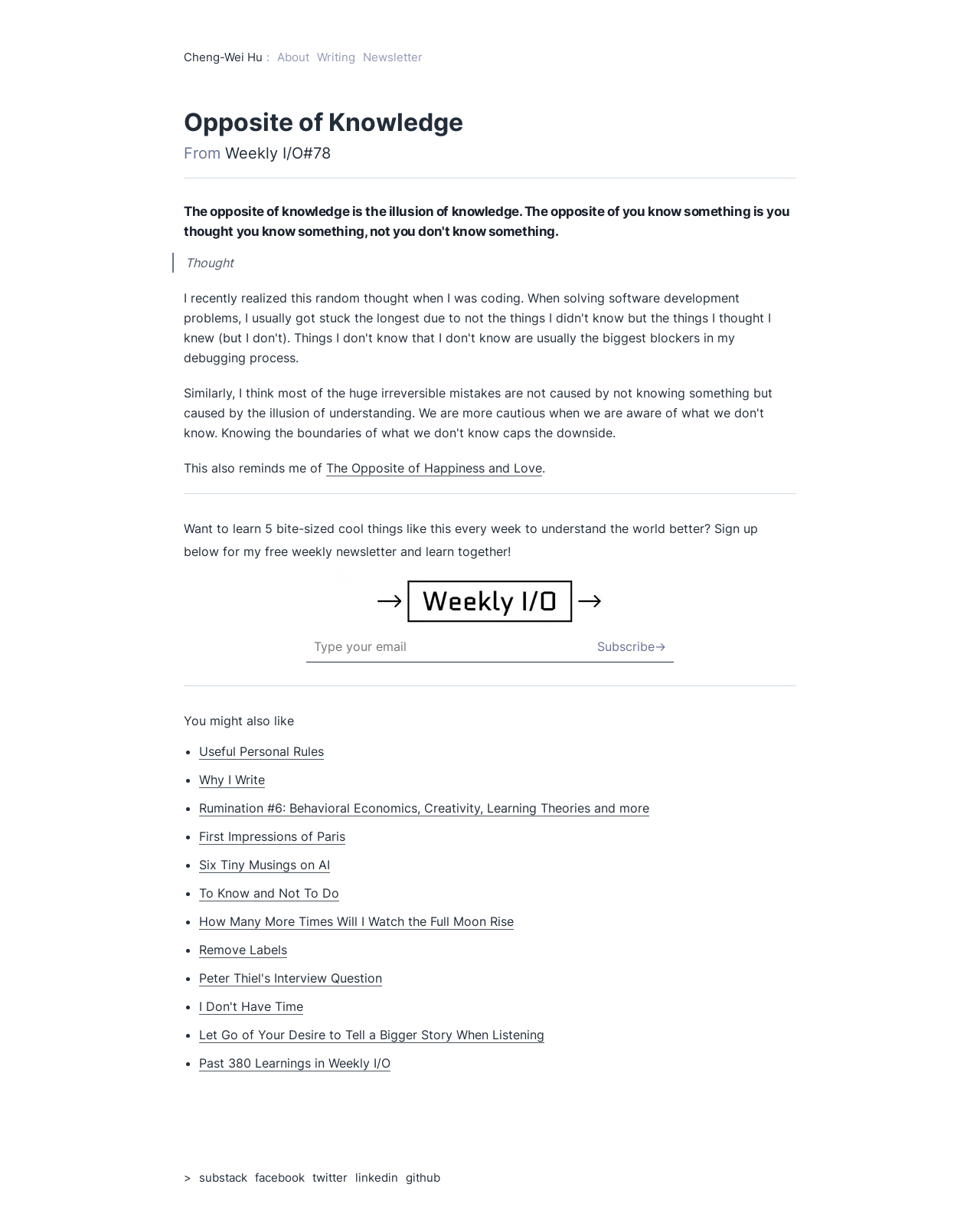Determine the bounding box coordinates in the format (top-left x, top-left y, bottom-right x, bottom-right y). Ensure all values are floating point numbers between 0 and 1. Identify the bounding box of the UI element described by: name="MERGE0" placeholder="Type your email"

[0.312, 0.518, 0.602, 0.542]